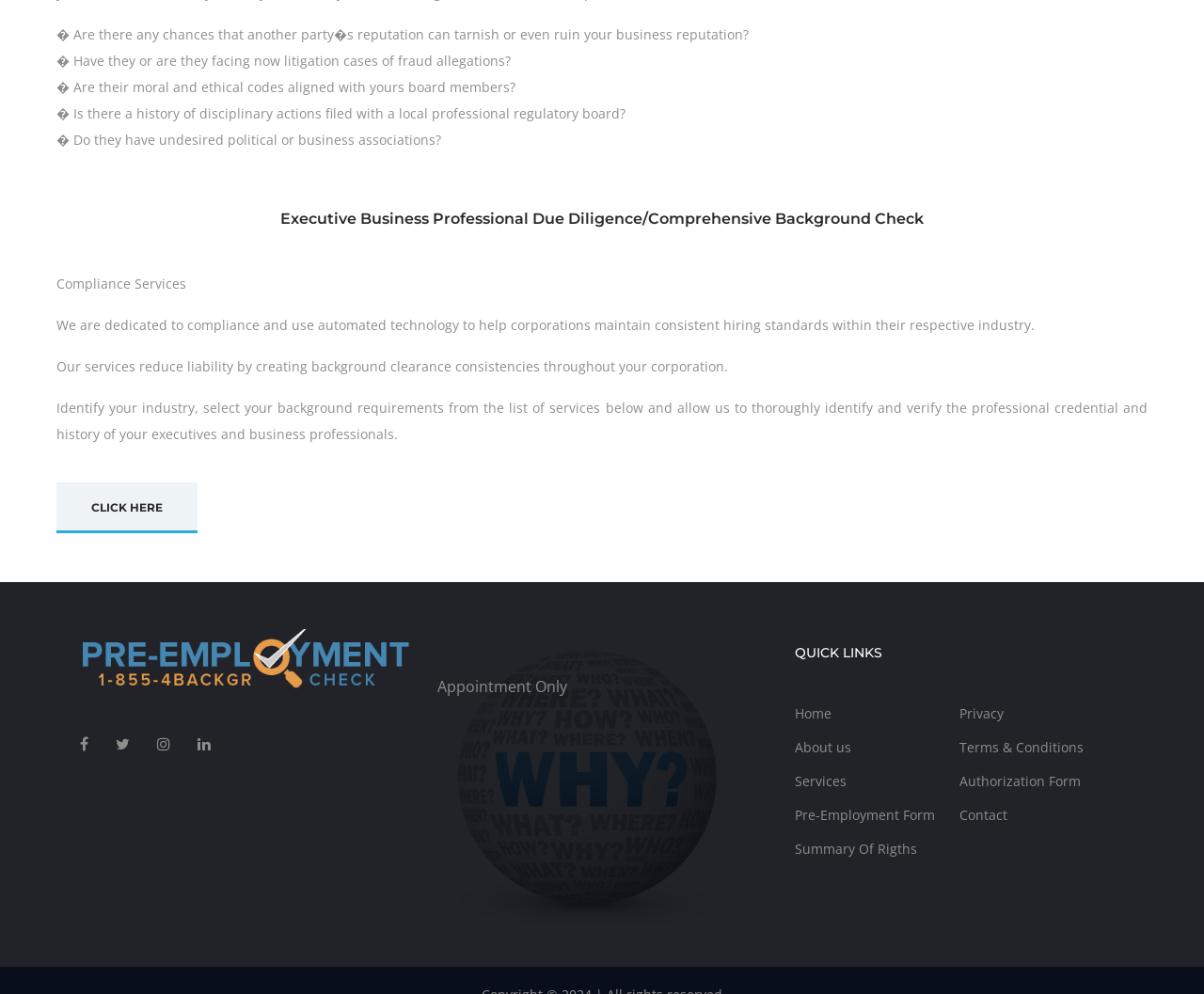Answer the following query concisely with a single word or phrase:
What is the heading above the 'CLICK HERE' link?

Executive Business Professional Due Diligence/Comprehensive Background Check